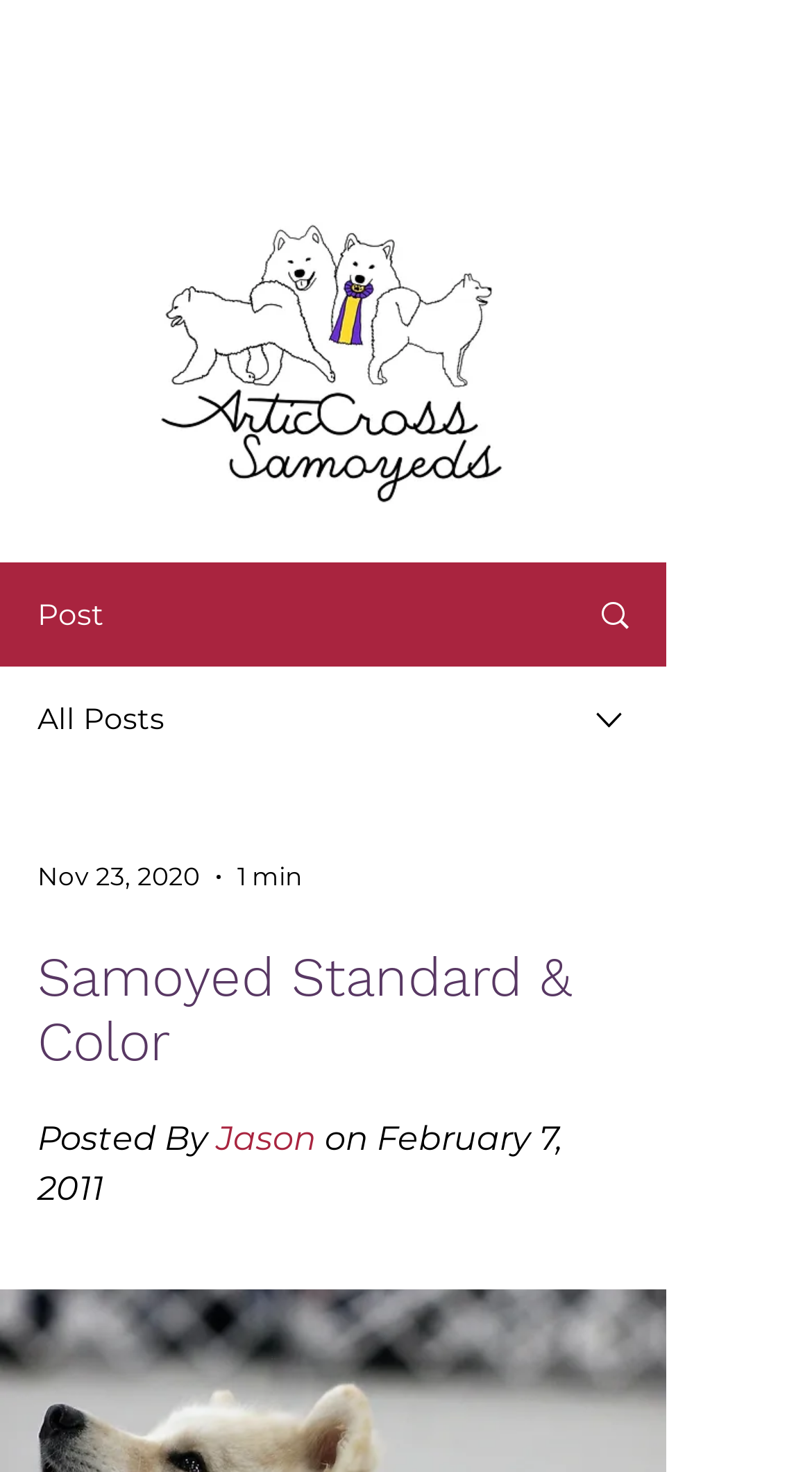Give a short answer to this question using one word or a phrase:
What is the author of the post?

Jason